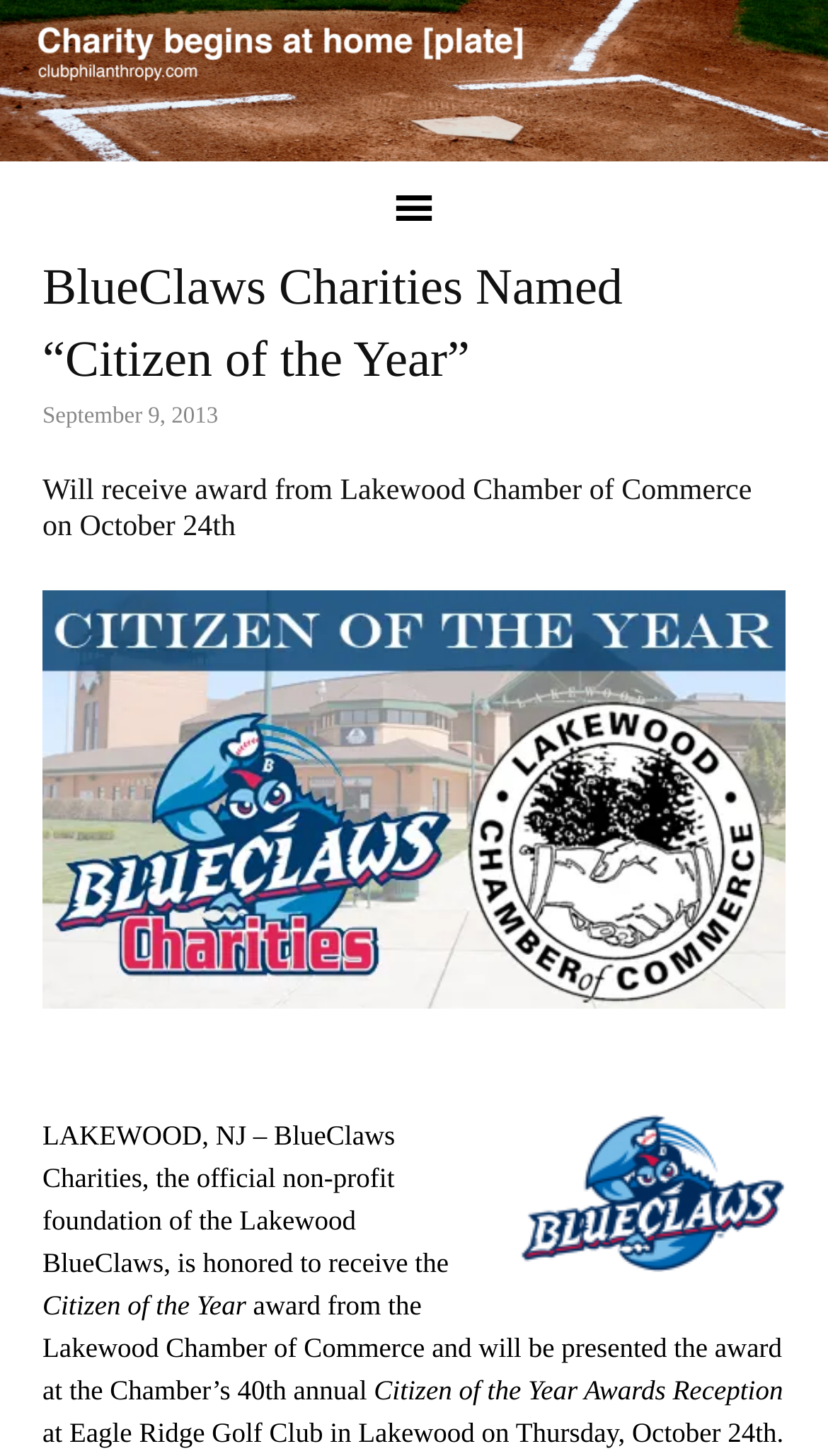Elaborate on the different components and information displayed on the webpage.

The webpage is about BlueClaws Charities being named "Citizen of the Year". At the top of the page, there is a banner that spans the entire width, containing a link and an image. Below the banner, there is a main navigation section that takes up most of the page's width. 

Within the navigation section, there is a header with a heading that repeats the title "BlueClaws Charities Named “Citizen of the Year”". Below the heading, there is a time element displaying the date "September 9, 2013". 

Further down, there is another heading that announces BlueClaws Charities will receive an award from the Lakewood Chamber of Commerce on October 24th. Below this heading, there is a link with an accompanying image, both of which take up most of the page's width. 

The main content of the page is a paragraph of text that starts with "LAKEWOOD, NJ – BlueClaws Charities, the official non-profit foundation of the Lakewood BlueClaws, is honored to receive the Citizen of the Year award..." and continues to describe the award reception details. The text is divided into several static text elements, with some of them positioned closely together, indicating they are part of the same paragraph.